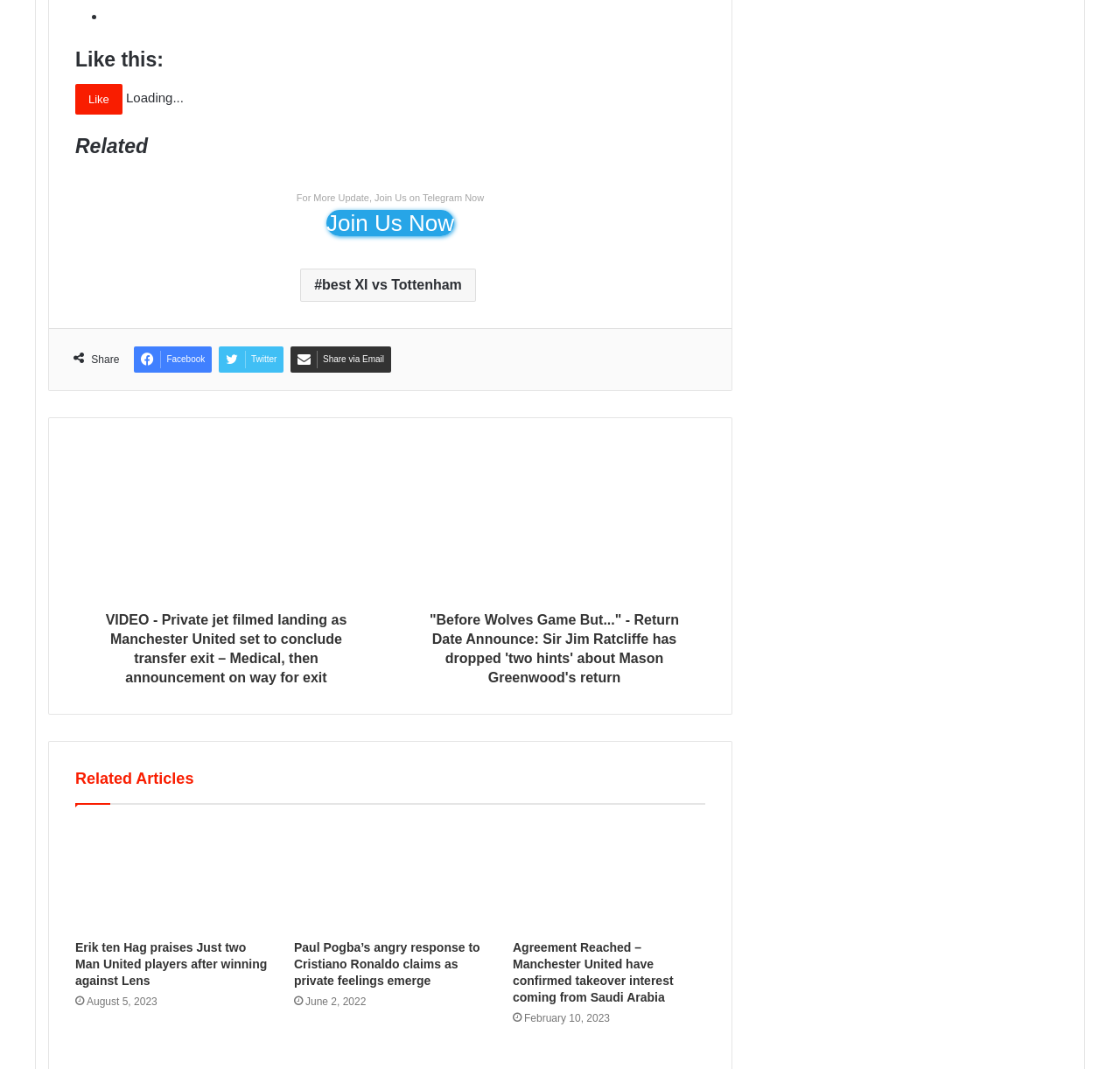Using a single word or phrase, answer the following question: 
What is the purpose of the link 'Join Us Now'?

To join a Telegram group